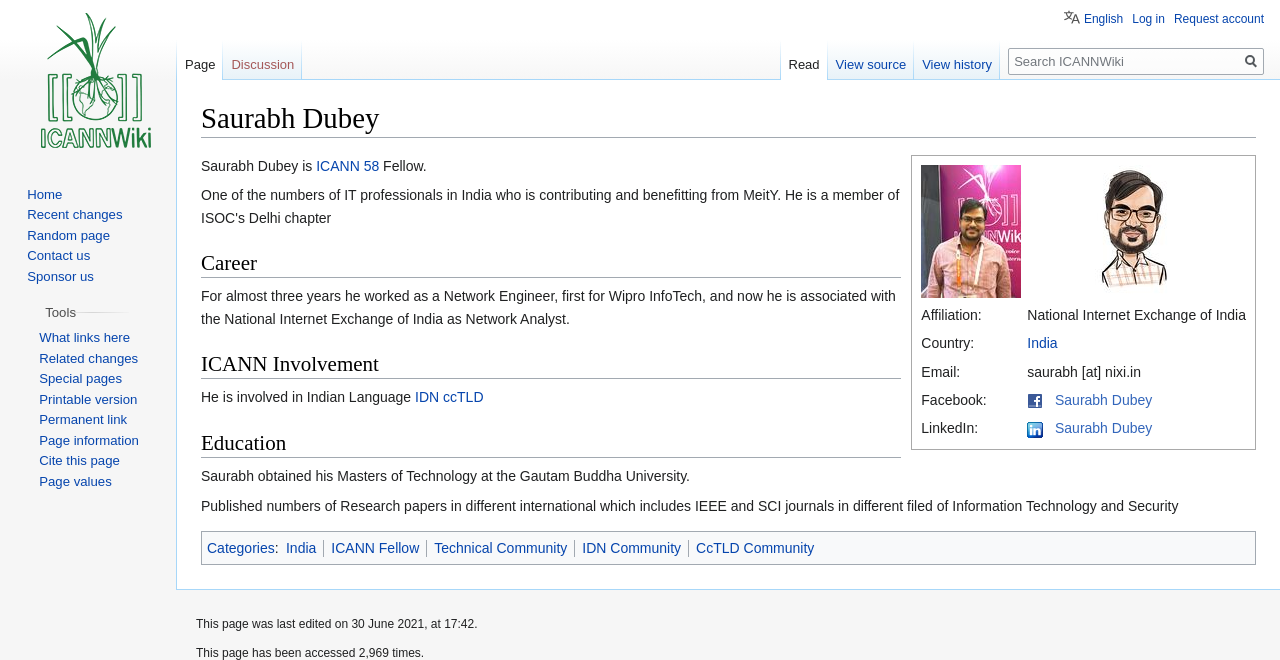Identify the bounding box coordinates for the UI element described as: "Cite this page". The coordinates should be provided as four floats between 0 and 1: [left, top, right, bottom].

[0.031, 0.687, 0.094, 0.709]